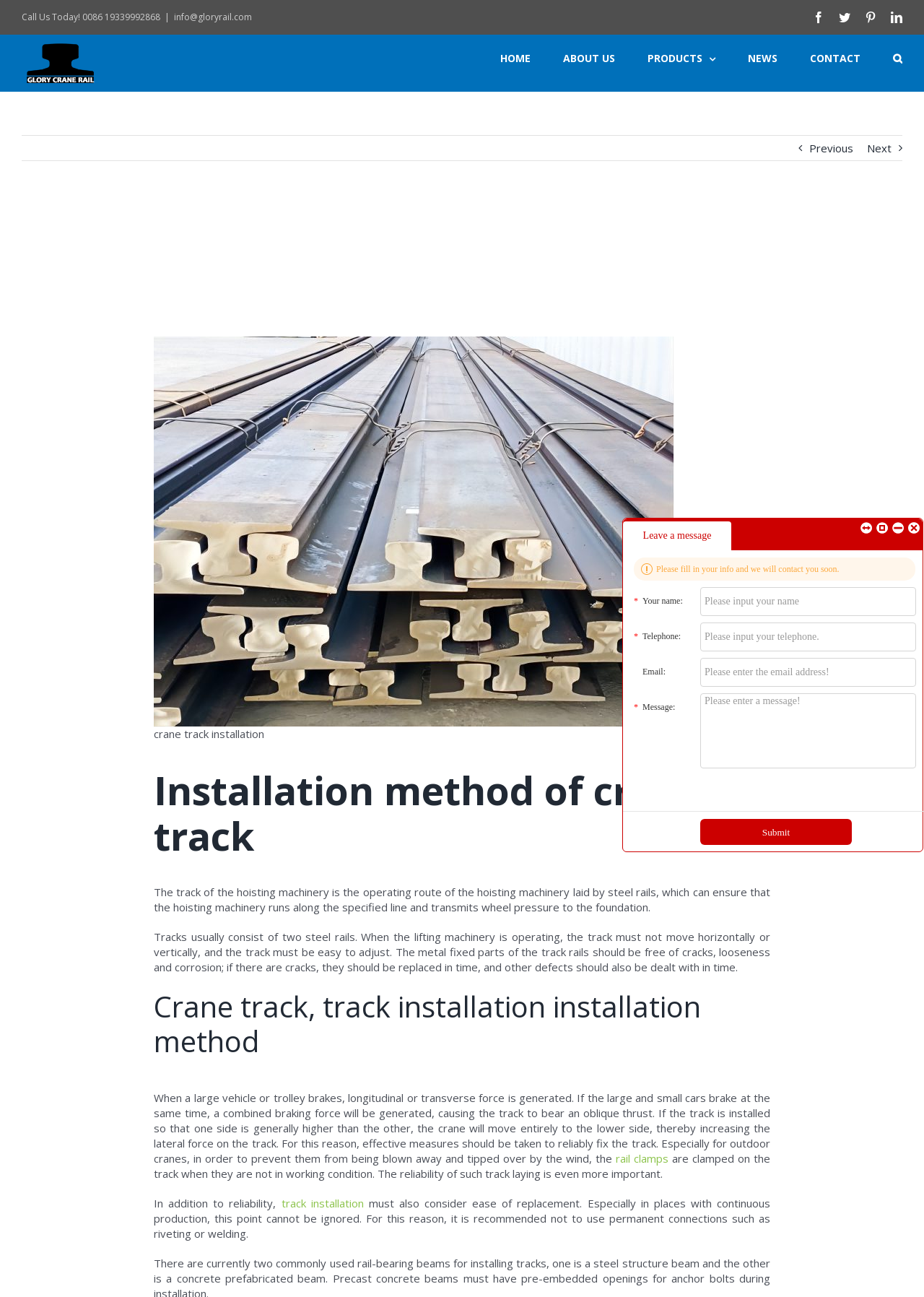What is the function of rail clamps?
Using the details from the image, give an elaborate explanation to answer the question.

I found this information by reading the text on the webpage, which explains that rail clamps are clamped on the track when they are not in working condition, to prevent the crane from moving entirely to the lower side and increasing the lateral force on the track.